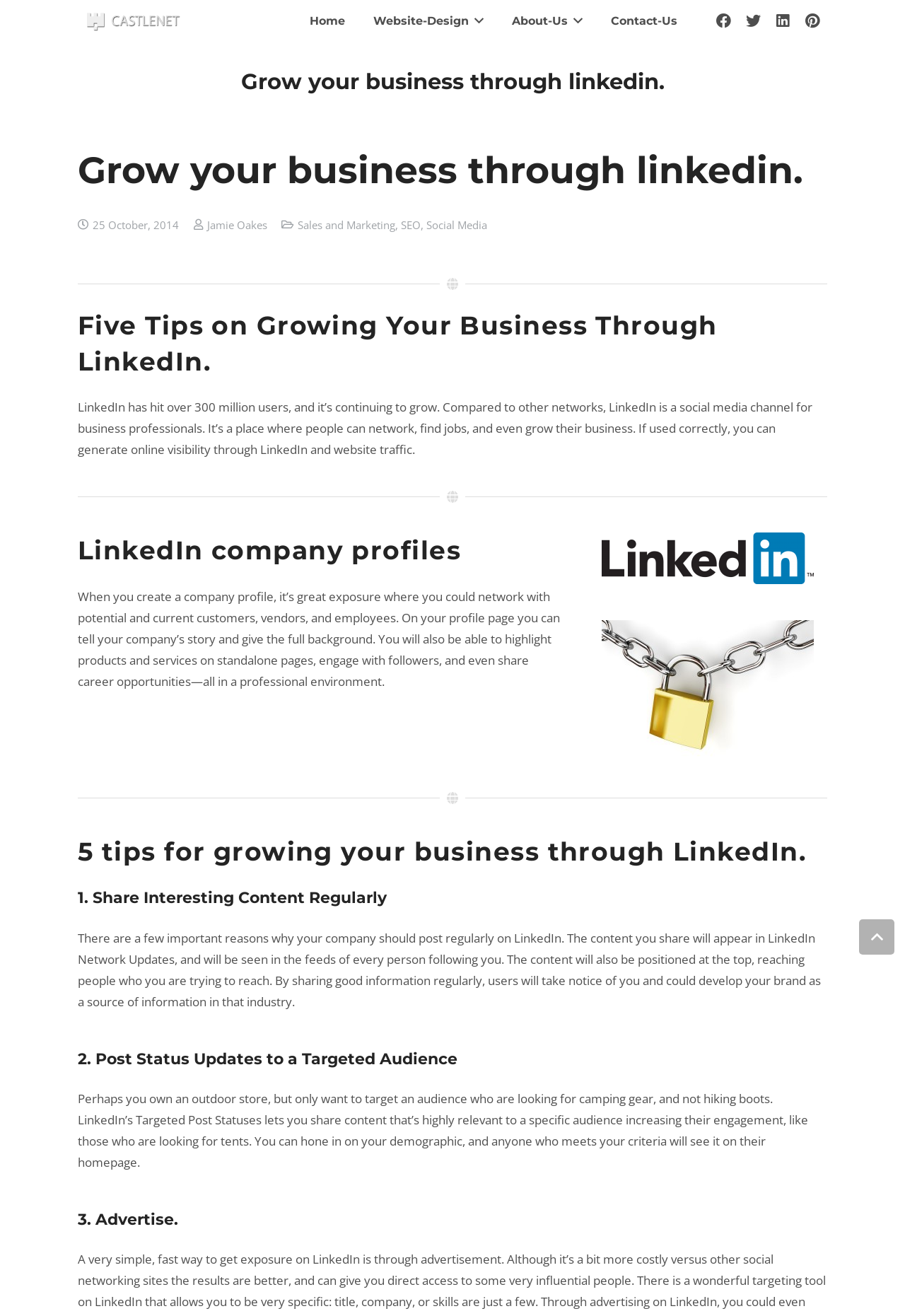Who is the author of the article?
From the image, respond with a single word or phrase.

Jamie Oakes